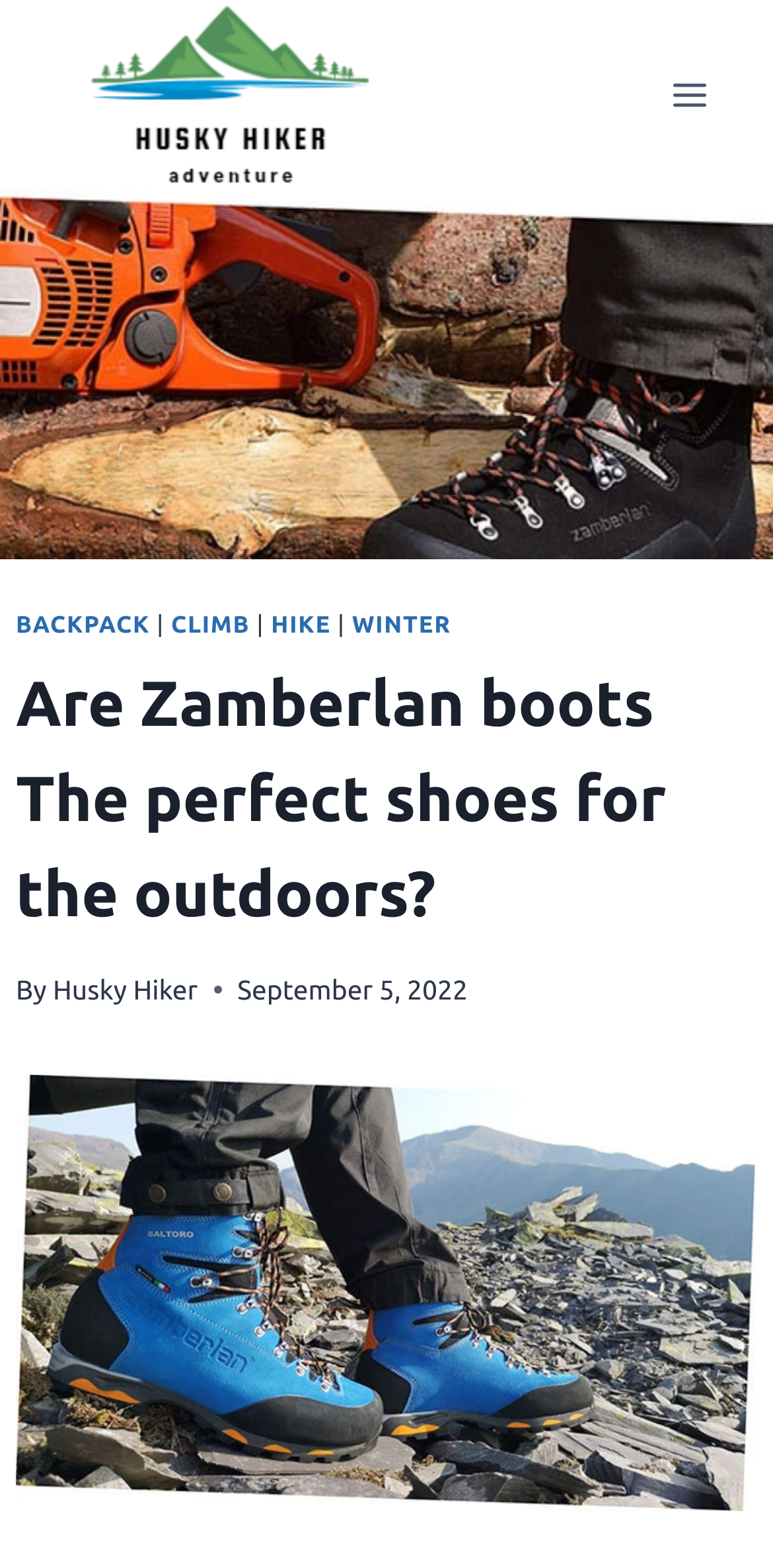What is the name of the website?
Please answer the question with a detailed response using the information from the screenshot.

The name of the website can be found in the top-left corner of the webpage, where the link 'Huskyhiker.com' is located, along with the corresponding image.